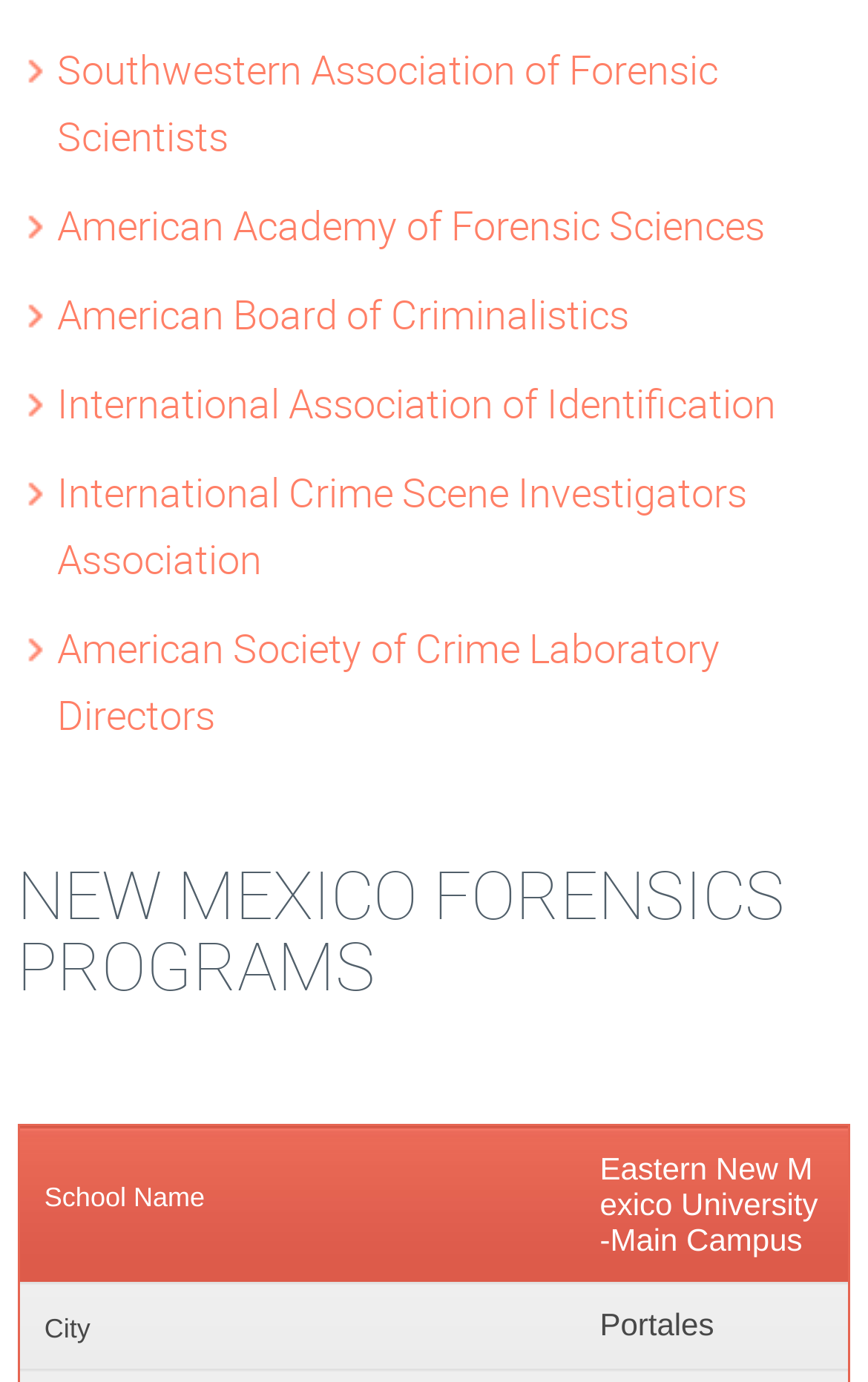Examine the screenshot and answer the question in as much detail as possible: What is the vertical position of the link 'American Society of Crime Laboratory Directors'?

By comparing the y1 and y2 coordinates of the bounding boxes, it can be determined that the link 'American Society of Crime Laboratory Directors' is vertically positioned below the link 'International Crime Scene Investigators Association'.